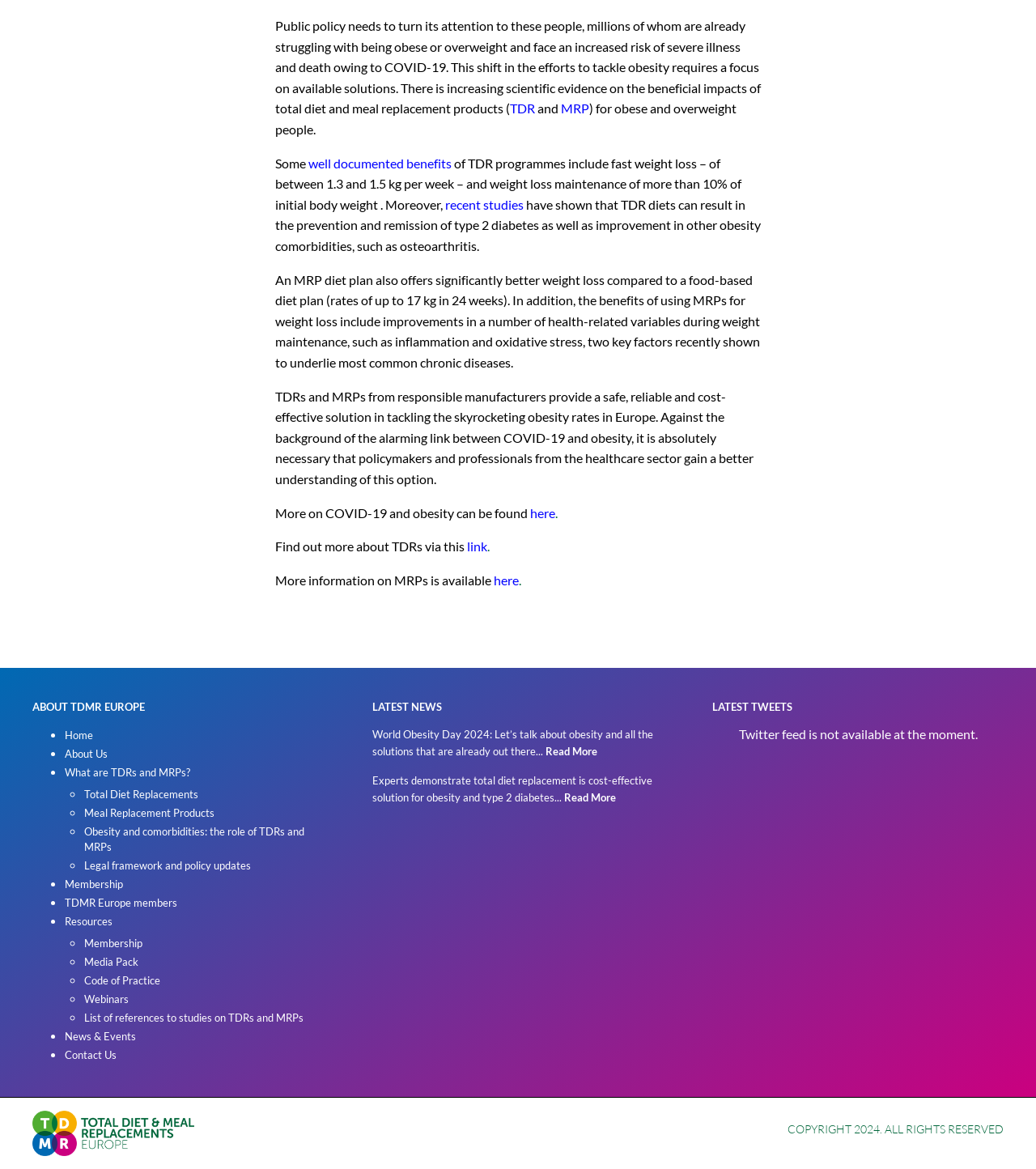What is the purpose of the 'About TDMR Europe' section?
Give a detailed response to the question by analyzing the screenshot.

The 'About TDMR Europe' section appears to be a navigation menu that provides links to various pages about the organization, including its home page, about us page, and membership information.